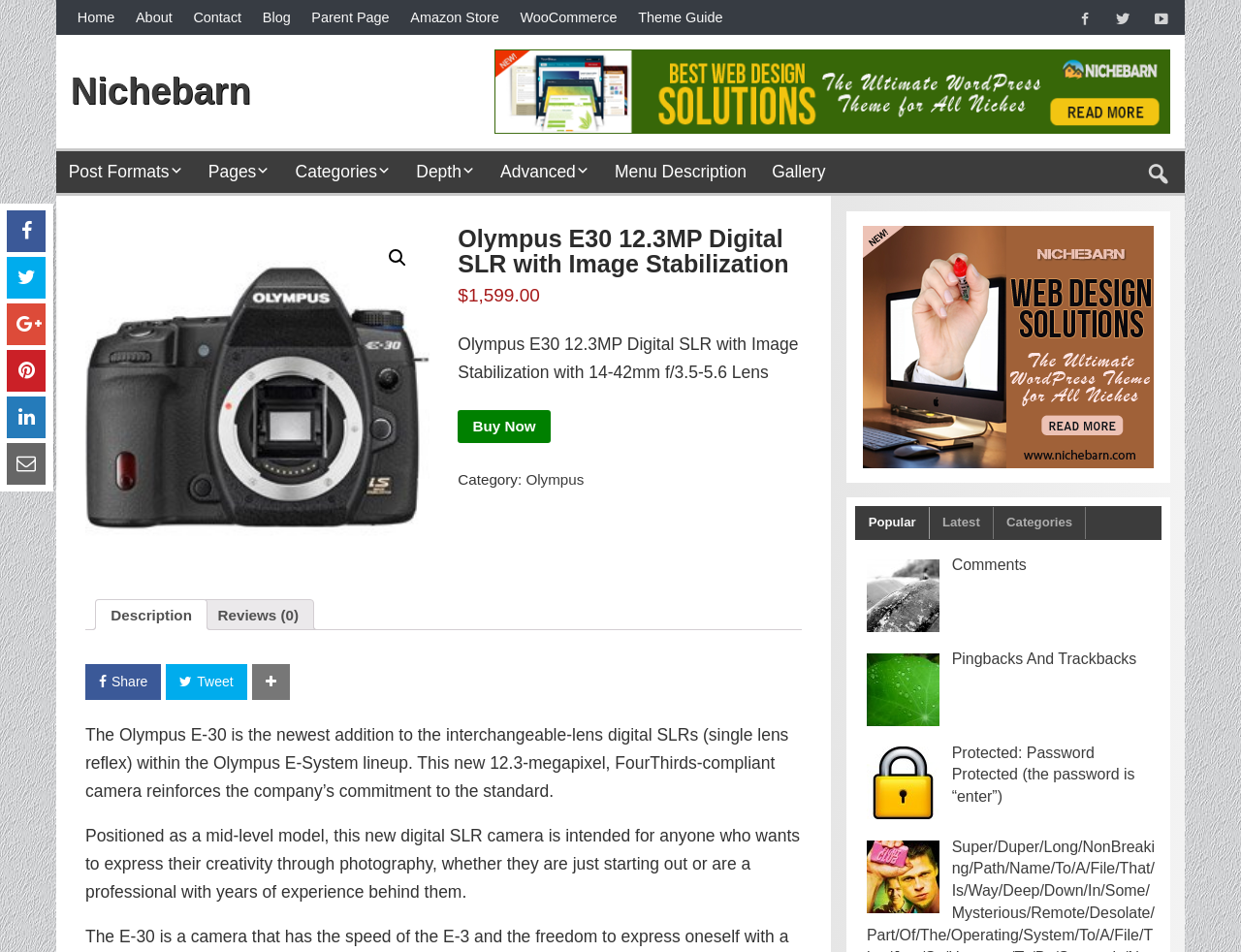Please determine the bounding box coordinates of the section I need to click to accomplish this instruction: "Subscribe to the newsletter".

None